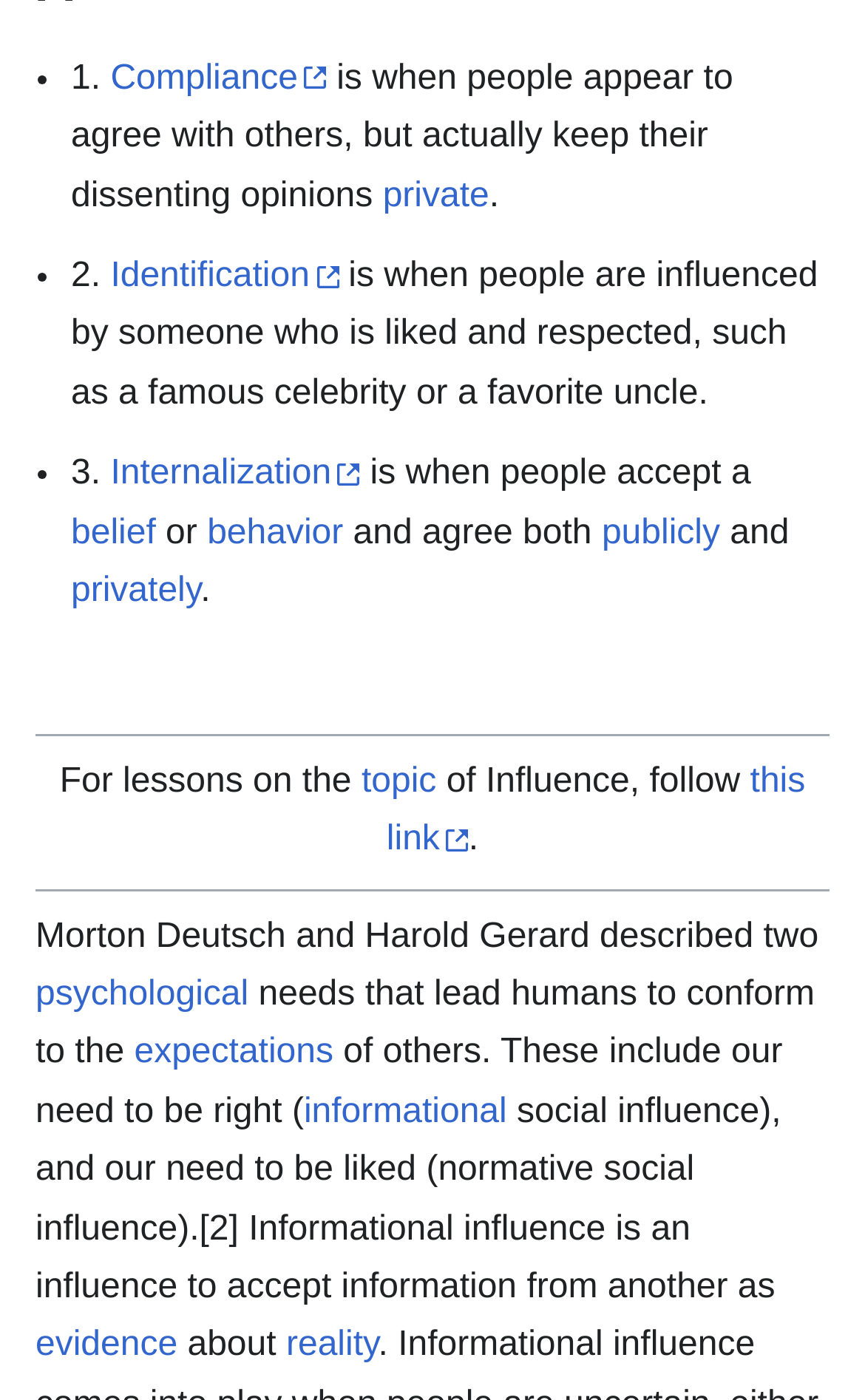Please provide a comprehensive answer to the question below using the information from the image: Who described two psychological needs?

According to the webpage content, Morton Deutsch and Harold Gerard described two psychological needs that lead humans to conform to the expectations of others. This is mentioned in the paragraph that starts with 'Morton Deutsch and Harold Gerard described two...'.